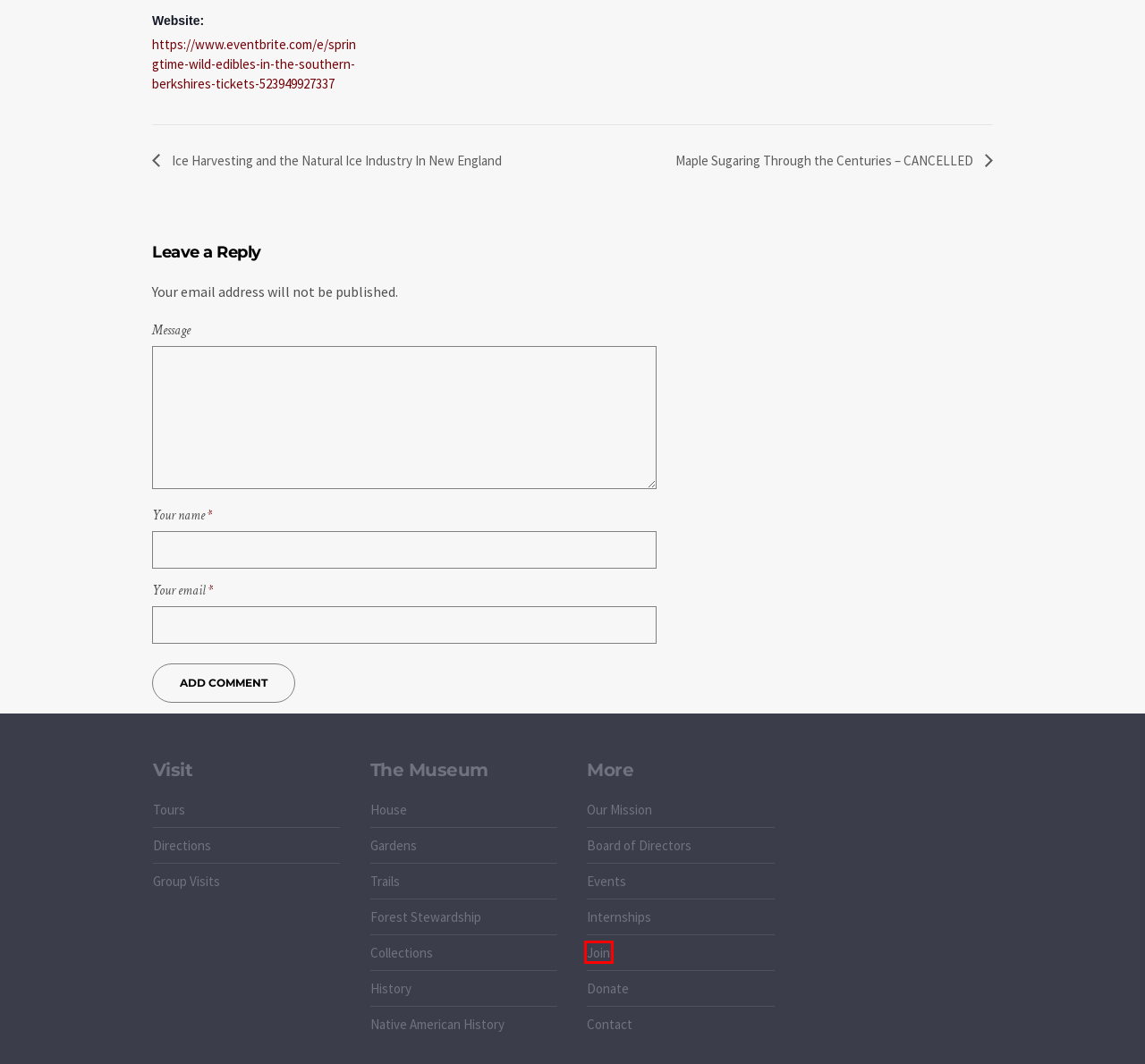Examine the screenshot of the webpage, which has a red bounding box around a UI element. Select the webpage description that best fits the new webpage after the element inside the red bounding box is clicked. Here are the choices:
A. Tours - Bidwell House Museum
B. Gardens - Bidwell House Museum
C. History - Bidwell House Museum
D. Our Mission - Bidwell House Museum
E. Join - Bidwell House Museum
F. Maple Sugaring Through the Centuries - CANCELLED - Bidwell House Museum
G. Internships - Bidwell House Museum
H. Trails - Bidwell House Museum

E